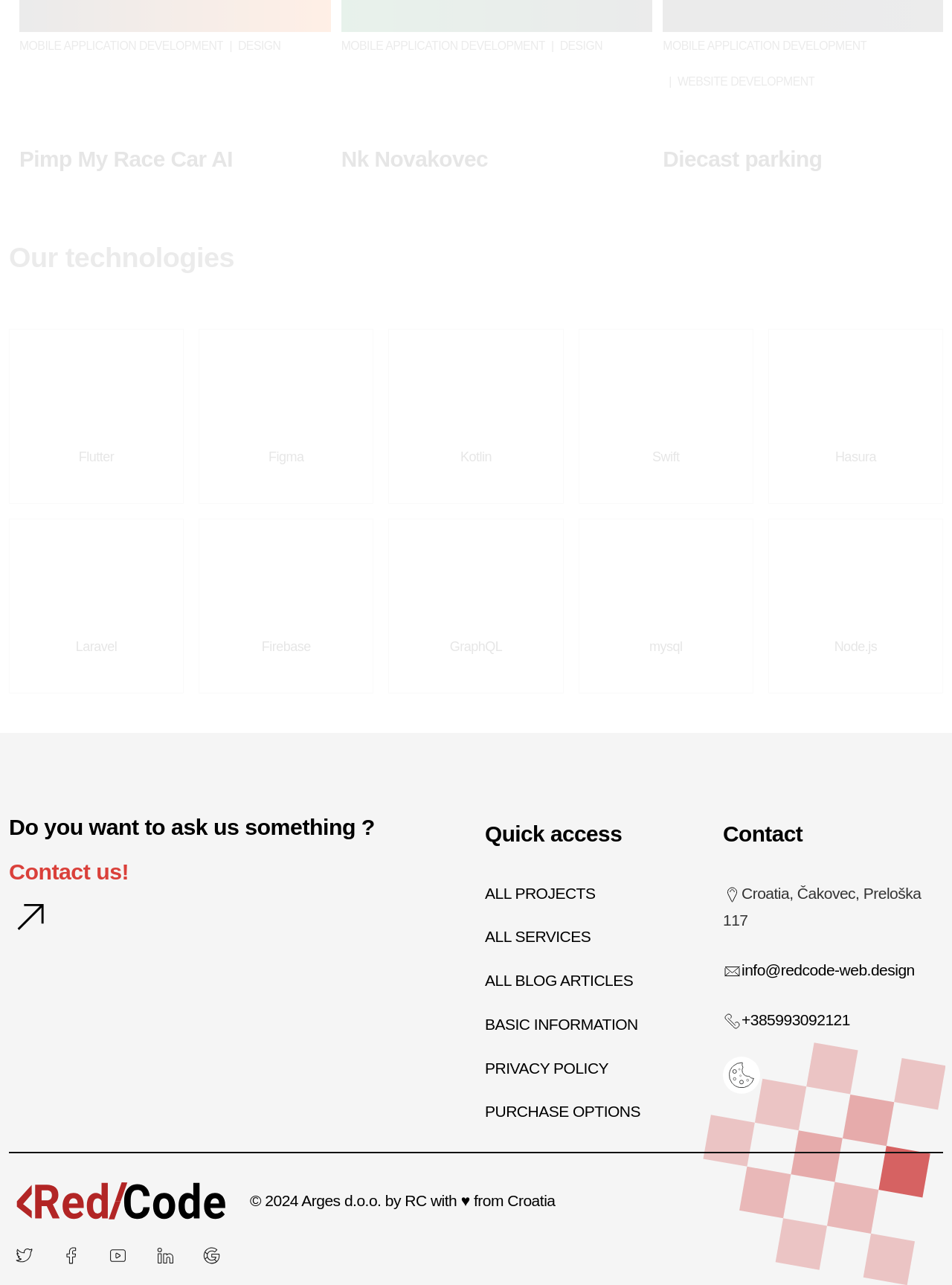Pinpoint the bounding box coordinates of the element you need to click to execute the following instruction: "Click on the logo". The bounding box should be represented by four float numbers between 0 and 1, in the format [left, top, right, bottom].

None